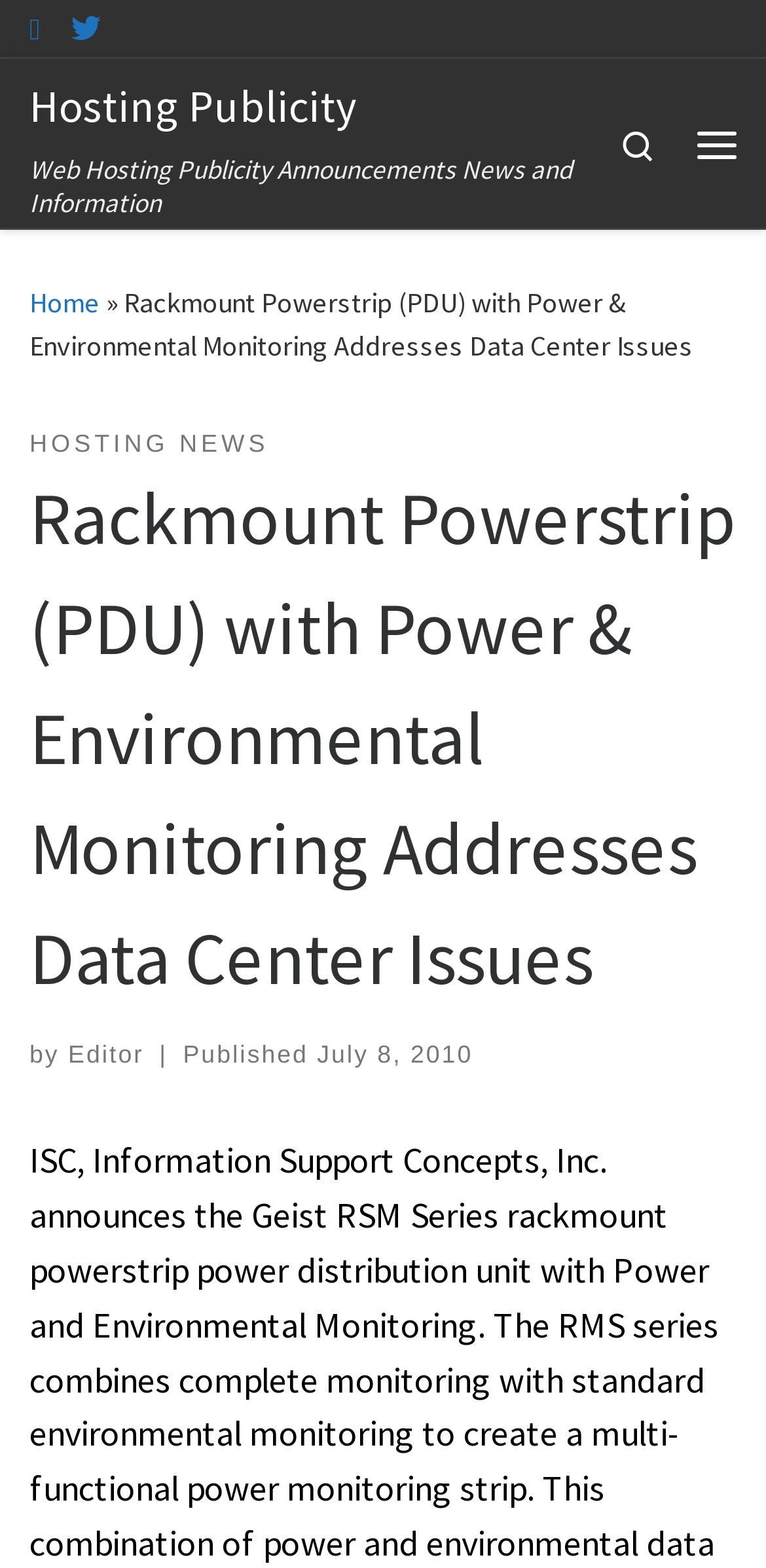Describe all visible elements and their arrangement on the webpage.

The webpage is about a news article from Hosting Publicity, announcing the Geist RSM Series rackmount powerstrip power distribution unit with Power and Environmental Monitoring. 

At the top left, there is a "Skip to content" link. Next to it, there are three links: "Subscribe to my rss feed", "Follow us on Twitter", and "Hosting Publicity". Below these links, there is a heading "Web Hosting Publicity Announcements News and Information". 

On the top right, there is a search icon and a "Menu" button. 

Below the top section, there is a main content area. On the left, there is a navigation menu with a "Home" link. On the right of the "Home" link, there is a "»" symbol. 

The main article title "Rackmount Powerstrip (PDU) with Power & Environmental Monitoring Addresses Data Center Issues" is located below the navigation menu. The article title is followed by a section with a "HOSTING NEWS" link, the article title again, and the author and publication date information. The author is "Editor" and the publication date is "July 8, 2010".